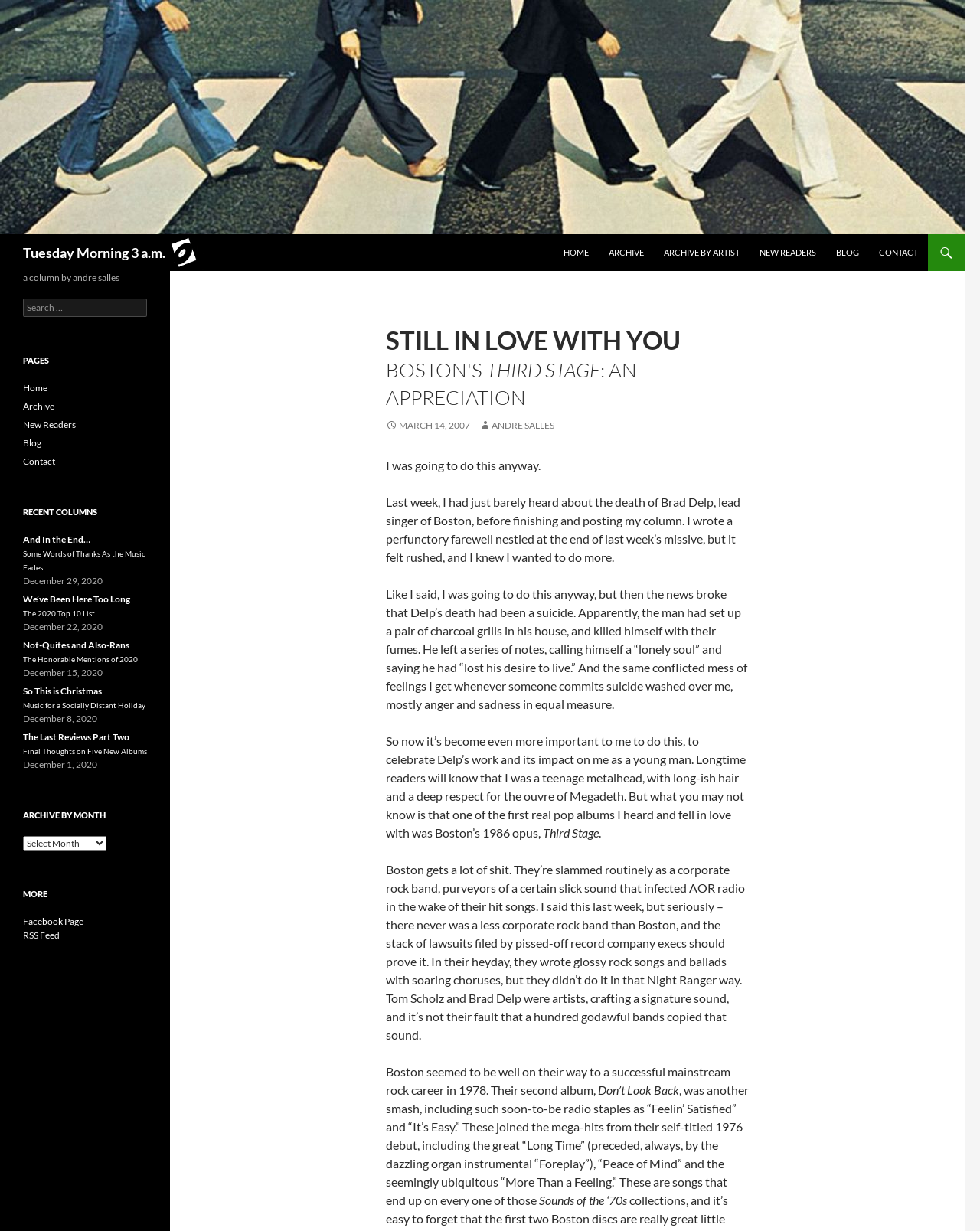Respond to the question below with a single word or phrase:
What is the purpose of the 'Search' link?

To search the website